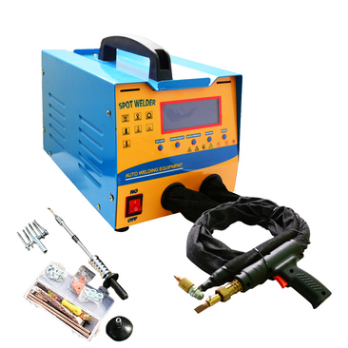Based on the image, please respond to the question with as much detail as possible:
What is the purpose of the adjustable power settings?

The caption states that the machine has adjustable power settings, which enable it to be used for various applications such as triangle washer welding and carbon heating, ensuring effective repair for different car body structures.